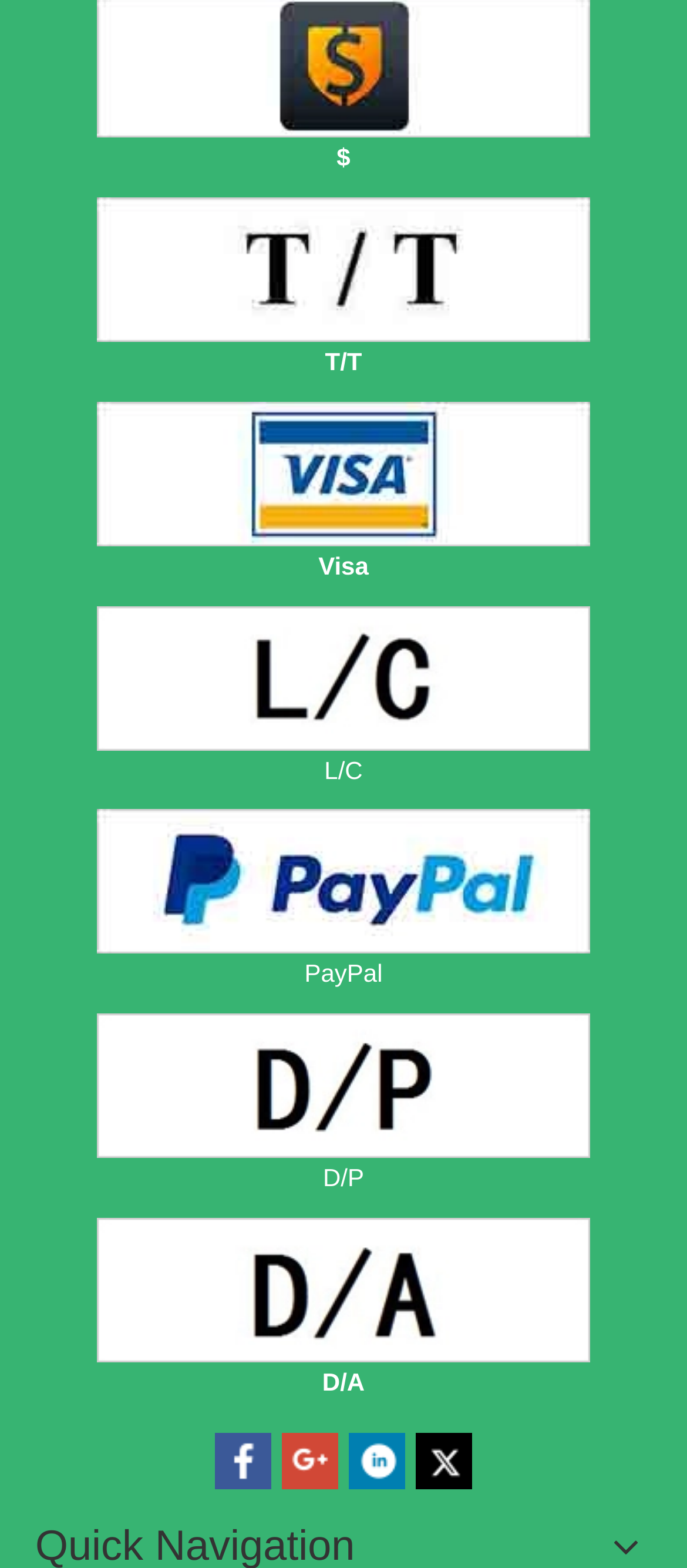Pinpoint the bounding box coordinates for the area that should be clicked to perform the following instruction: "click the Twitter link".

[0.605, 0.914, 0.687, 0.95]